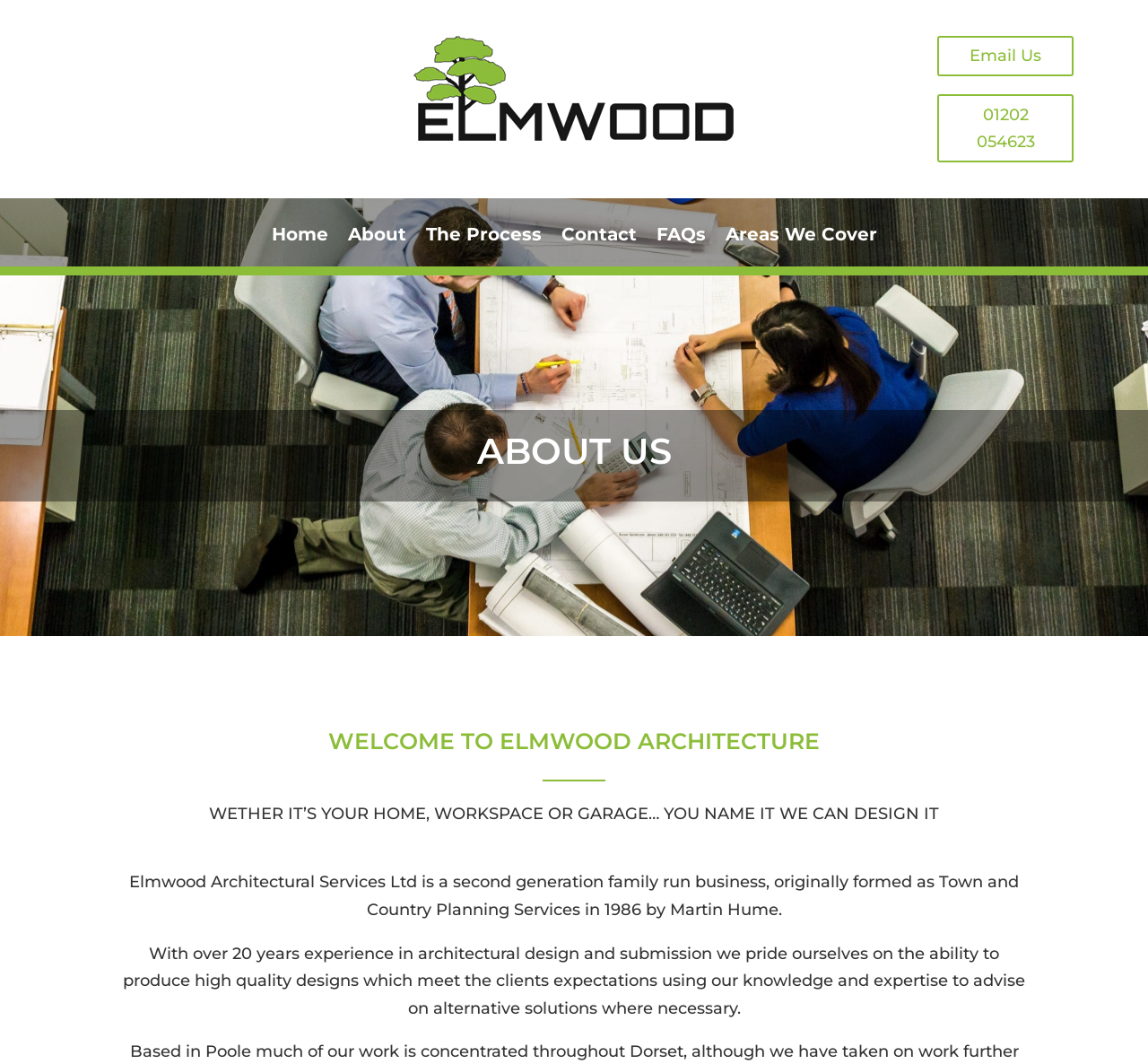Locate the bounding box coordinates of the clickable area to execute the instruction: "Click About". Provide the coordinates as four float numbers between 0 and 1, represented as [left, top, right, bottom].

[0.303, 0.214, 0.354, 0.251]